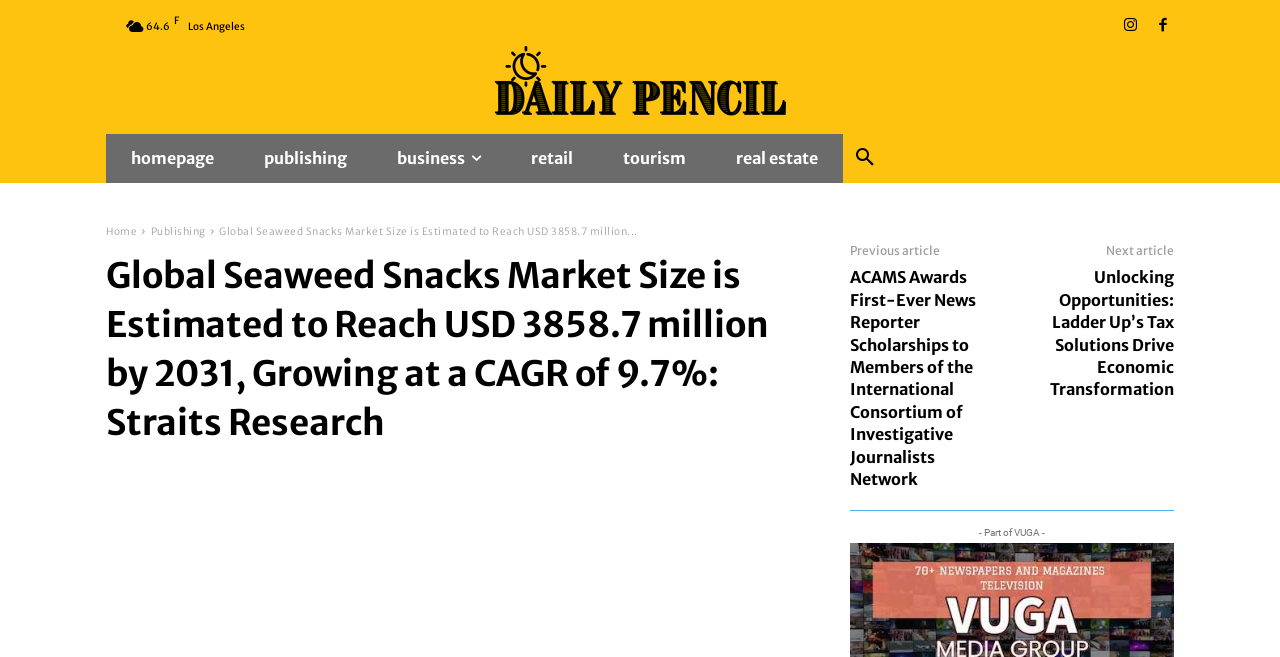Please identify the bounding box coordinates of the clickable area that will allow you to execute the instruction: "Go to homepage".

[0.083, 0.203, 0.187, 0.278]